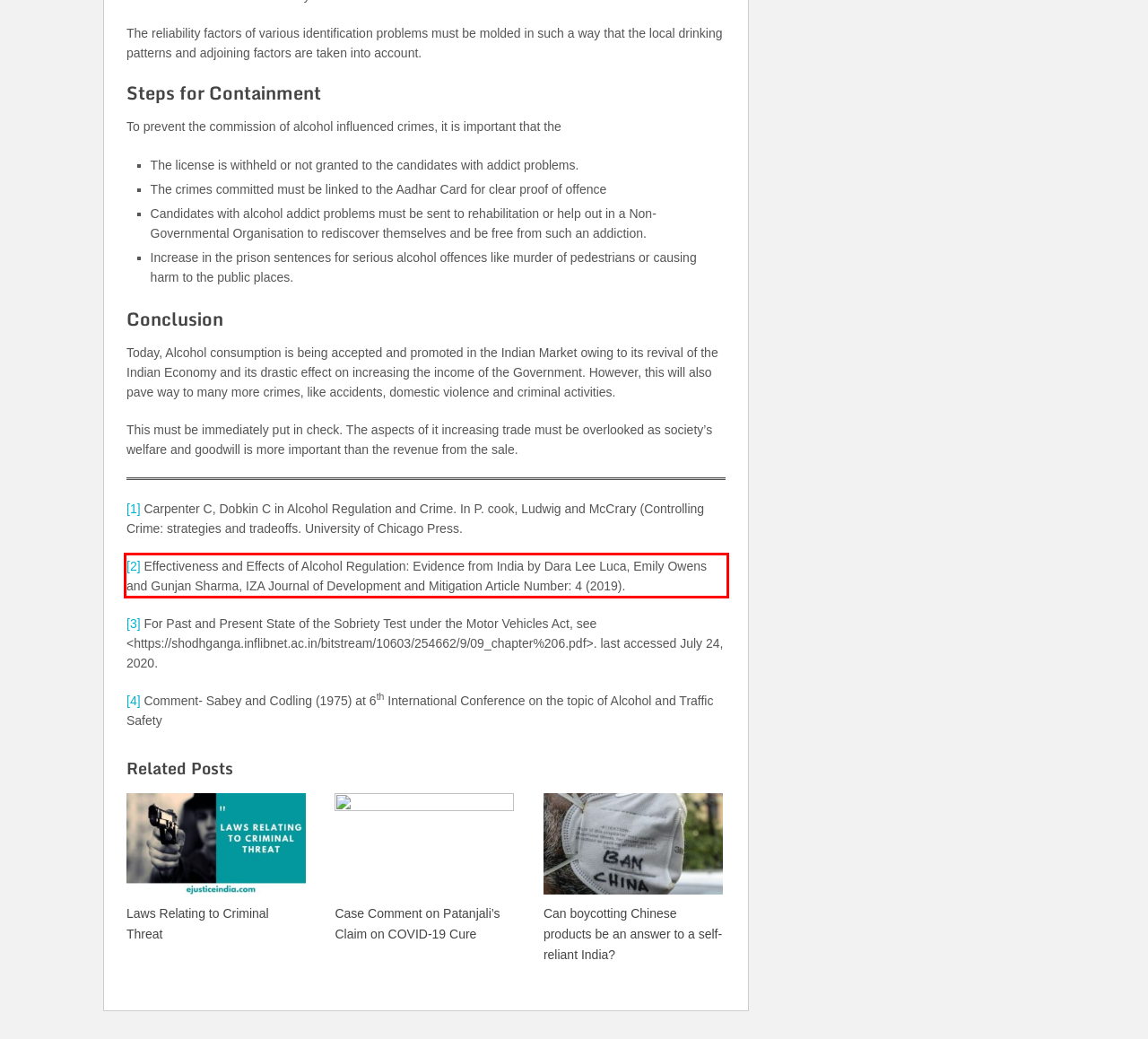The screenshot you have been given contains a UI element surrounded by a red rectangle. Use OCR to read and extract the text inside this red rectangle.

[2] Effectiveness and Effects of Alcohol Regulation: Evidence from India by Dara Lee Luca, Emily Owens and Gunjan Sharma, IZA Journal of Development and Mitigation Article Number: 4 (2019).